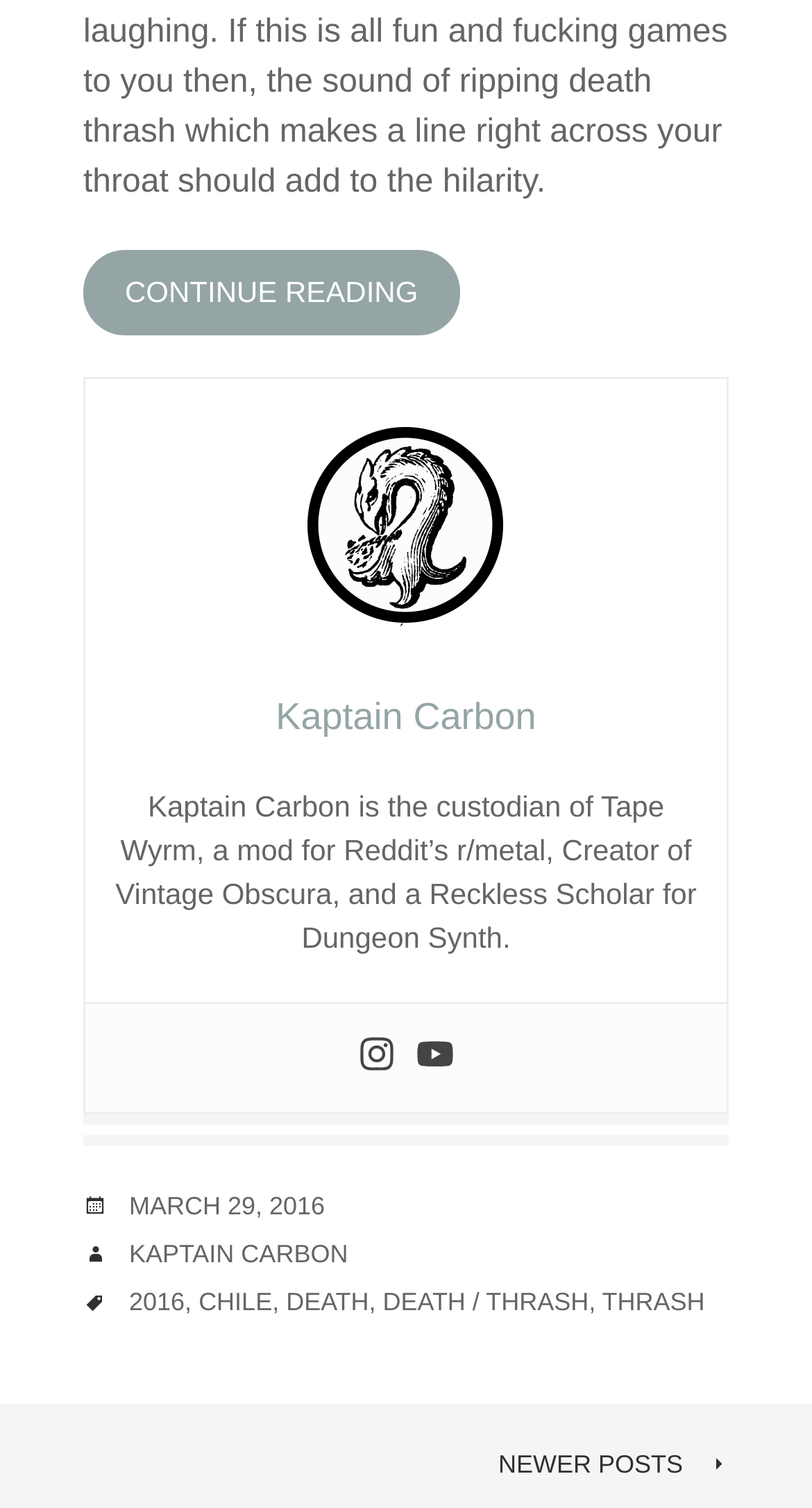Respond to the question below with a single word or phrase:
What is the link to the next posts?

NEWER POSTS